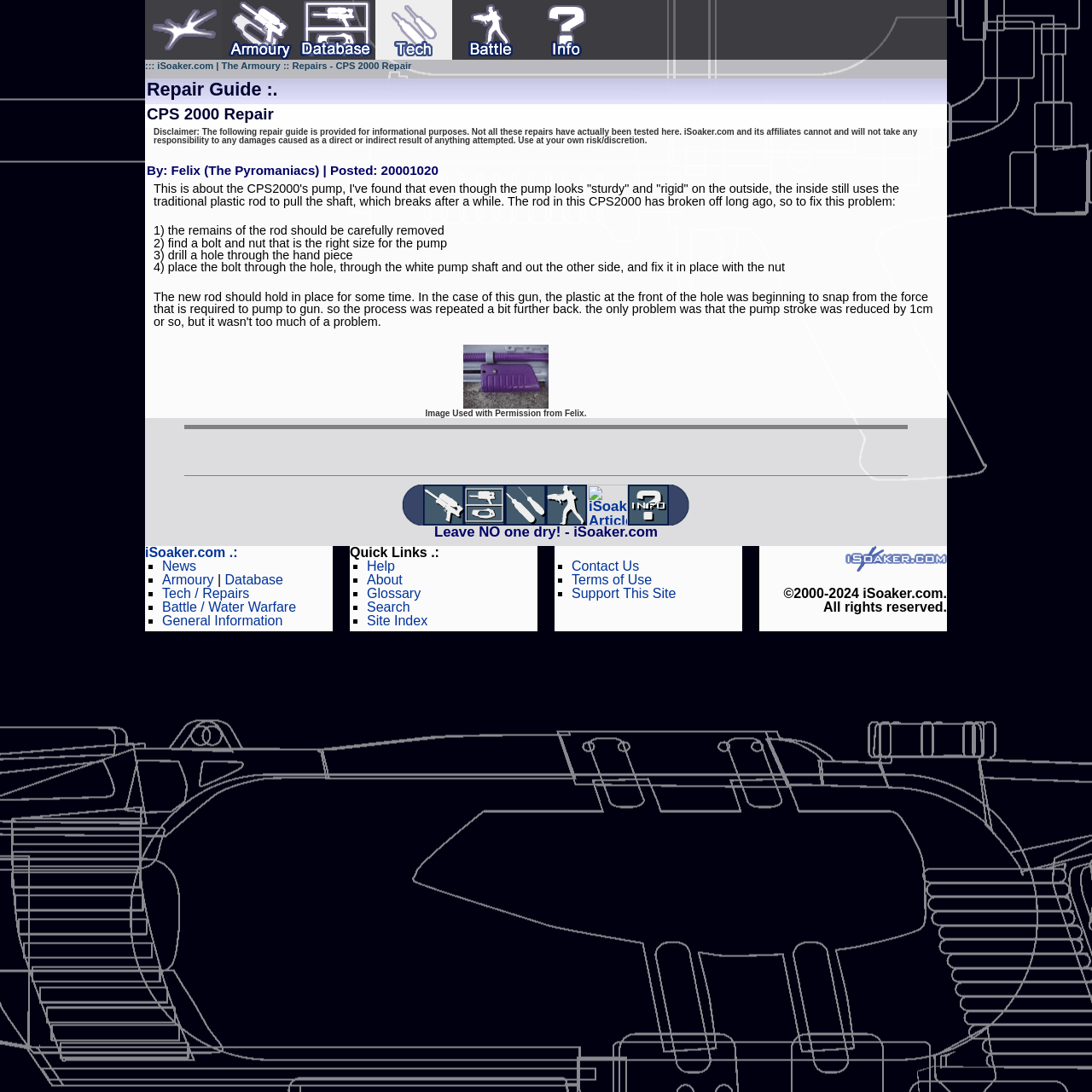Please provide a comprehensive response to the question based on the details in the image: Who is the author of the repair guide?

The author of the repair guide is mentioned in the heading 'By: Felix (The Pyromaniacs) | Posted: 20001020'. This indicates that Felix, who is part of The Pyromaniacs, is the author of the repair guide.